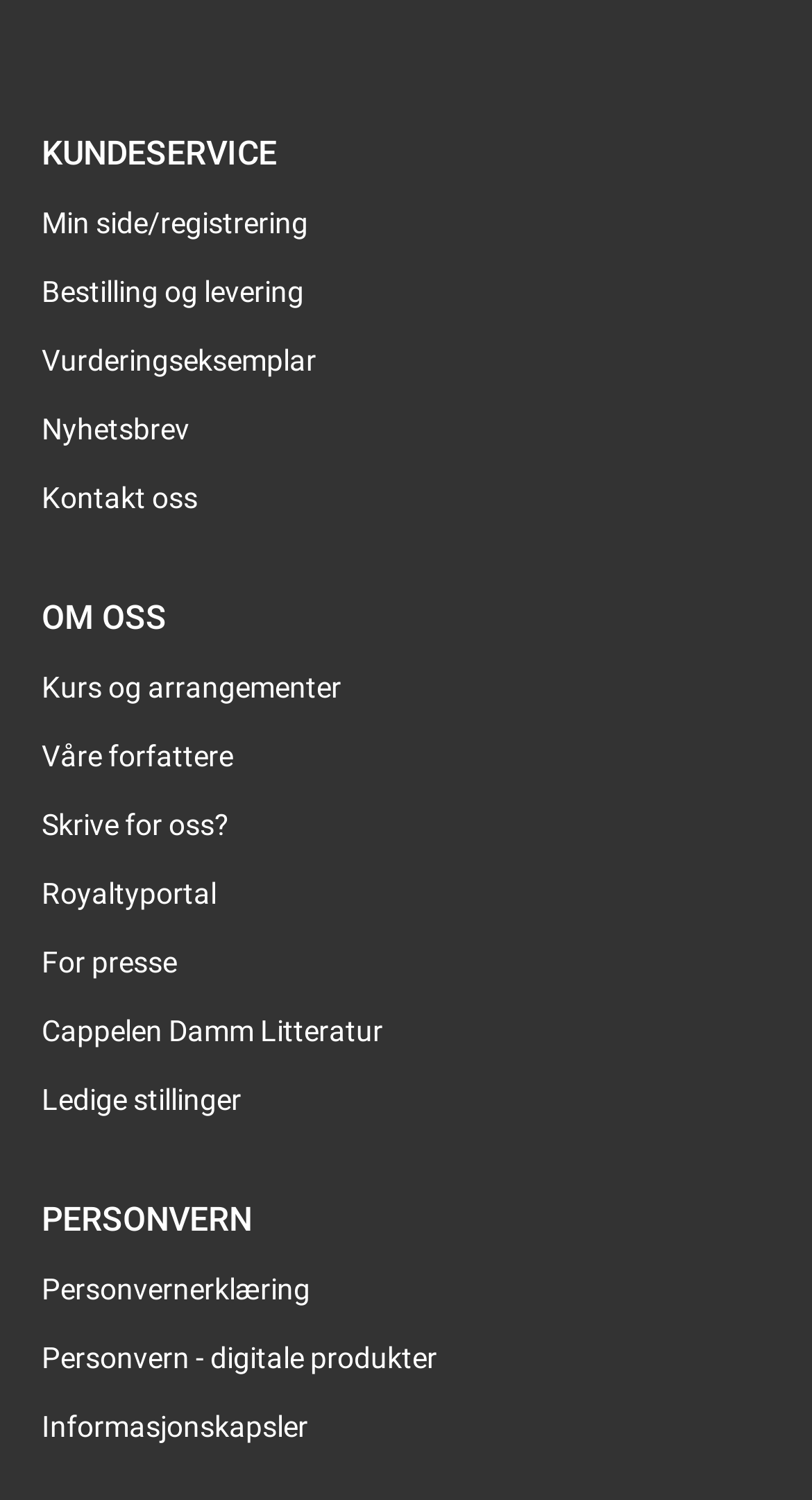Find and provide the bounding box coordinates for the UI element described here: "Nyhetsbrev". The coordinates should be given as four float numbers between 0 and 1: [left, top, right, bottom].

[0.051, 0.266, 0.887, 0.305]